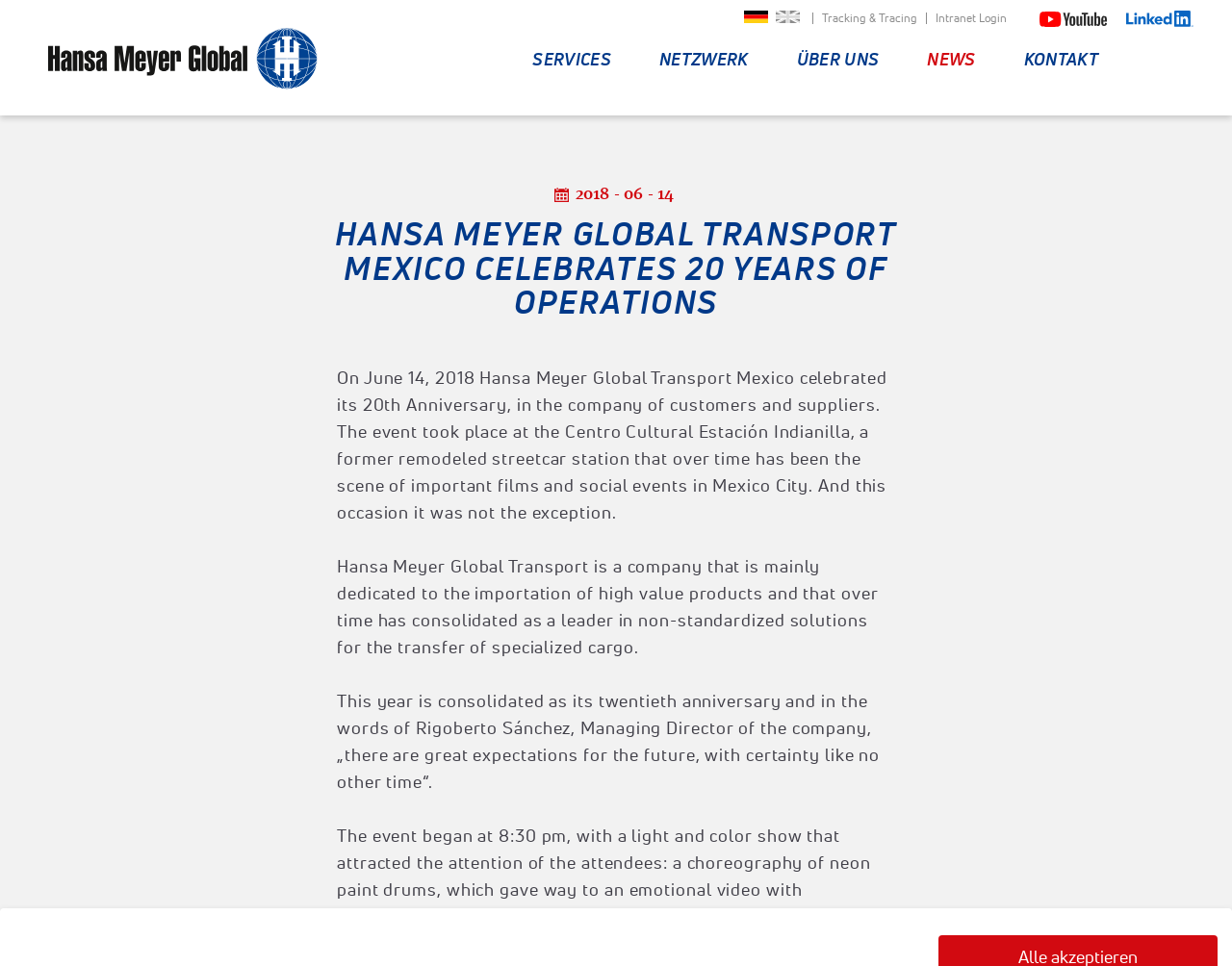Determine the bounding box coordinates of the clickable area required to perform the following instruction: "Click on SERVICES". The coordinates should be represented as four float numbers between 0 and 1: [left, top, right, bottom].

[0.413, 0.0, 0.516, 0.12]